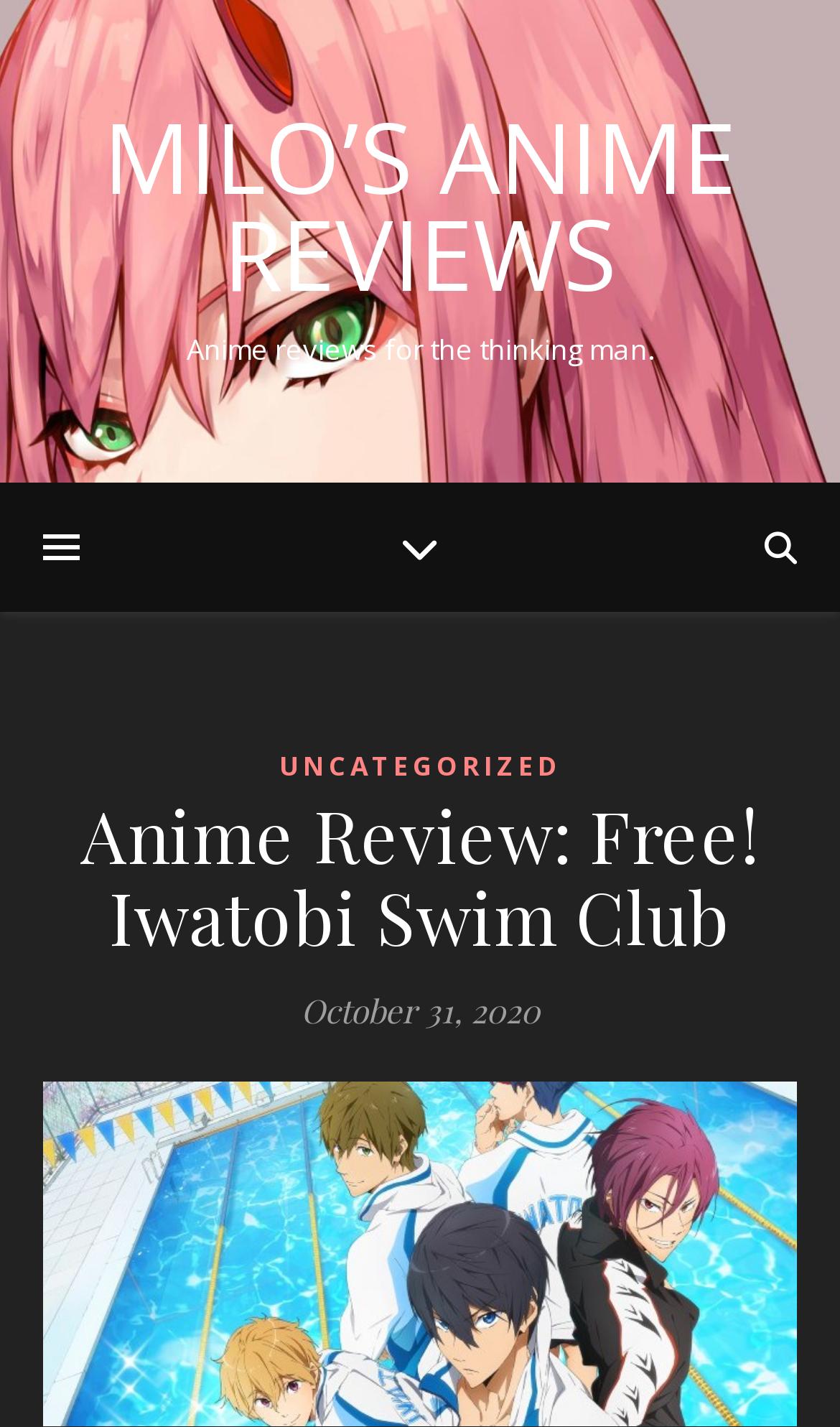Based on the element description Uncategorized, identify the bounding box of the UI element in the given webpage screenshot. The coordinates should be in the format (top-left x, top-left y, bottom-right x, bottom-right y) and must be between 0 and 1.

[0.332, 0.519, 0.668, 0.556]